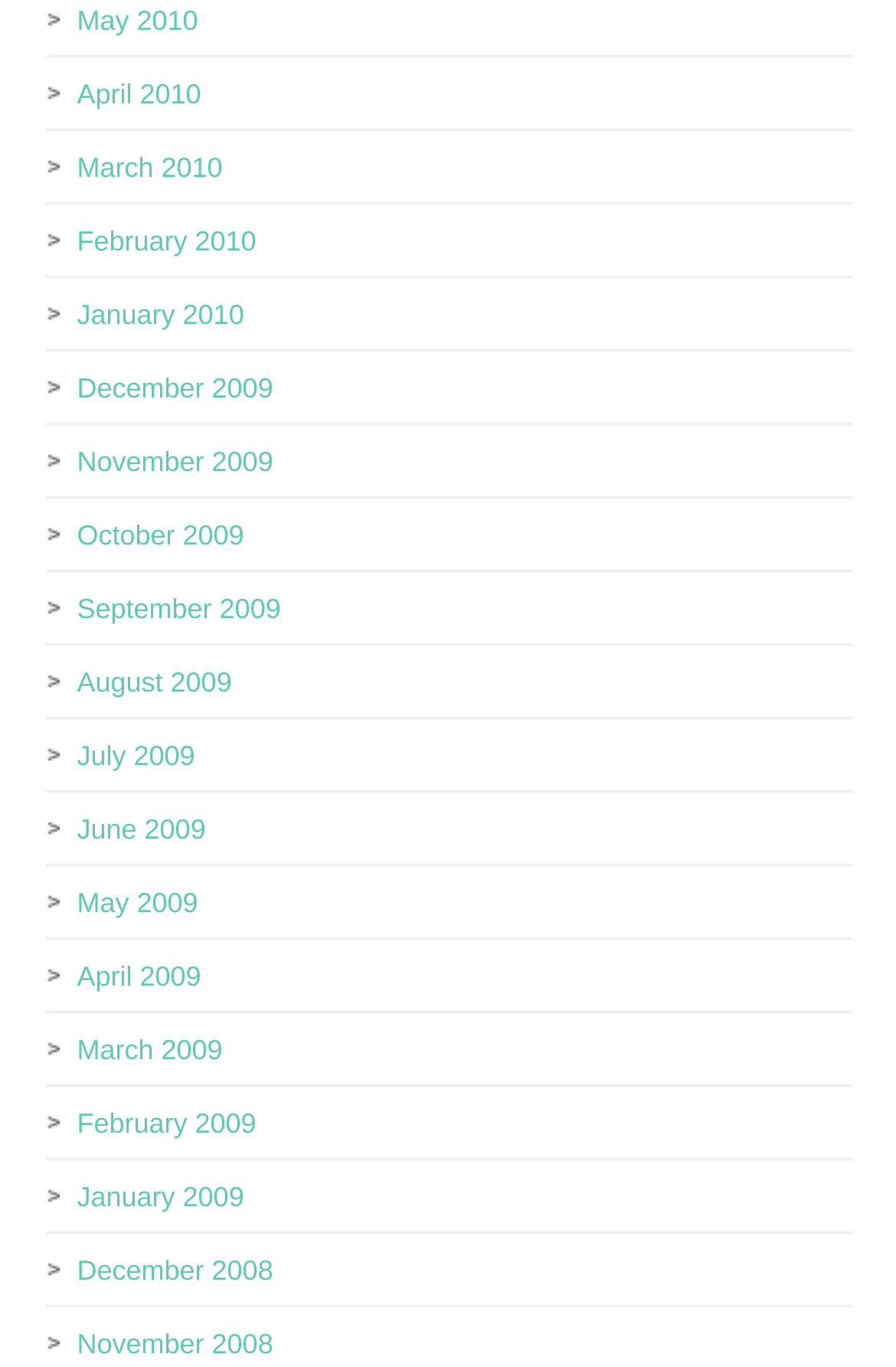Please pinpoint the bounding box coordinates for the region I should click to adhere to this instruction: "view November 2008 archives".

[0.086, 0.972, 0.305, 0.996]